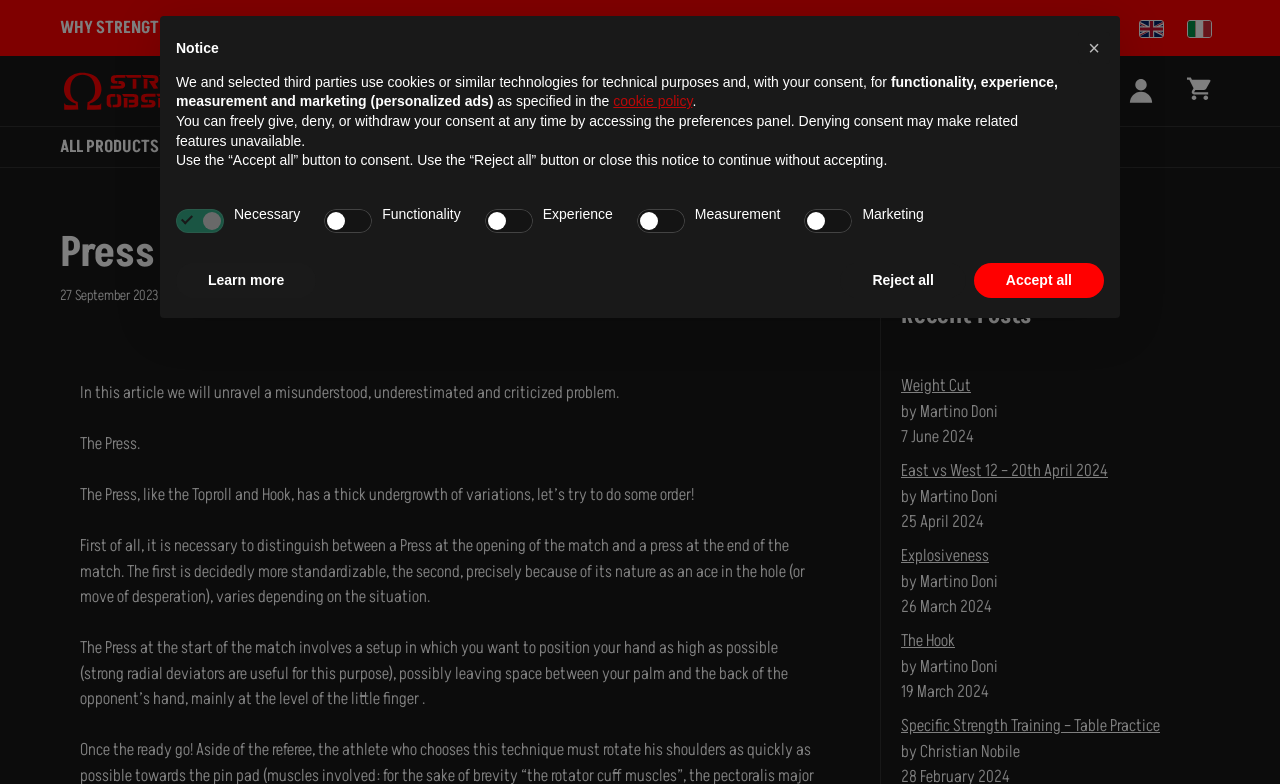Given the description Why Strength Obsession, predict the bounding box coordinates of the UI element. Ensure the coordinates are in the format (top-left x, top-left y, bottom-right x, bottom-right y) and all values are between 0 and 1.

[0.031, 0.01, 0.21, 0.061]